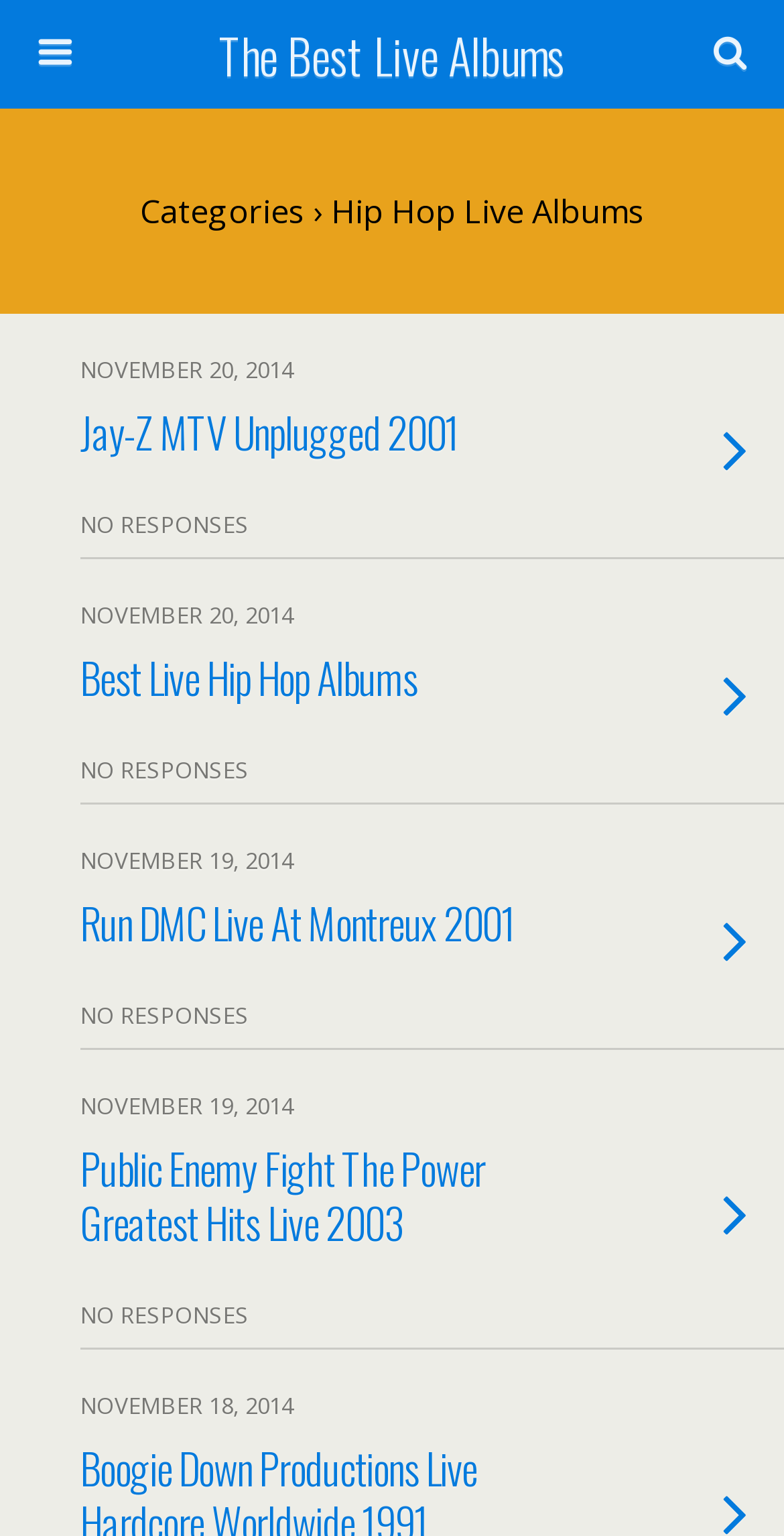Respond to the following query with just one word or a short phrase: 
How many links are on the webpage?

5